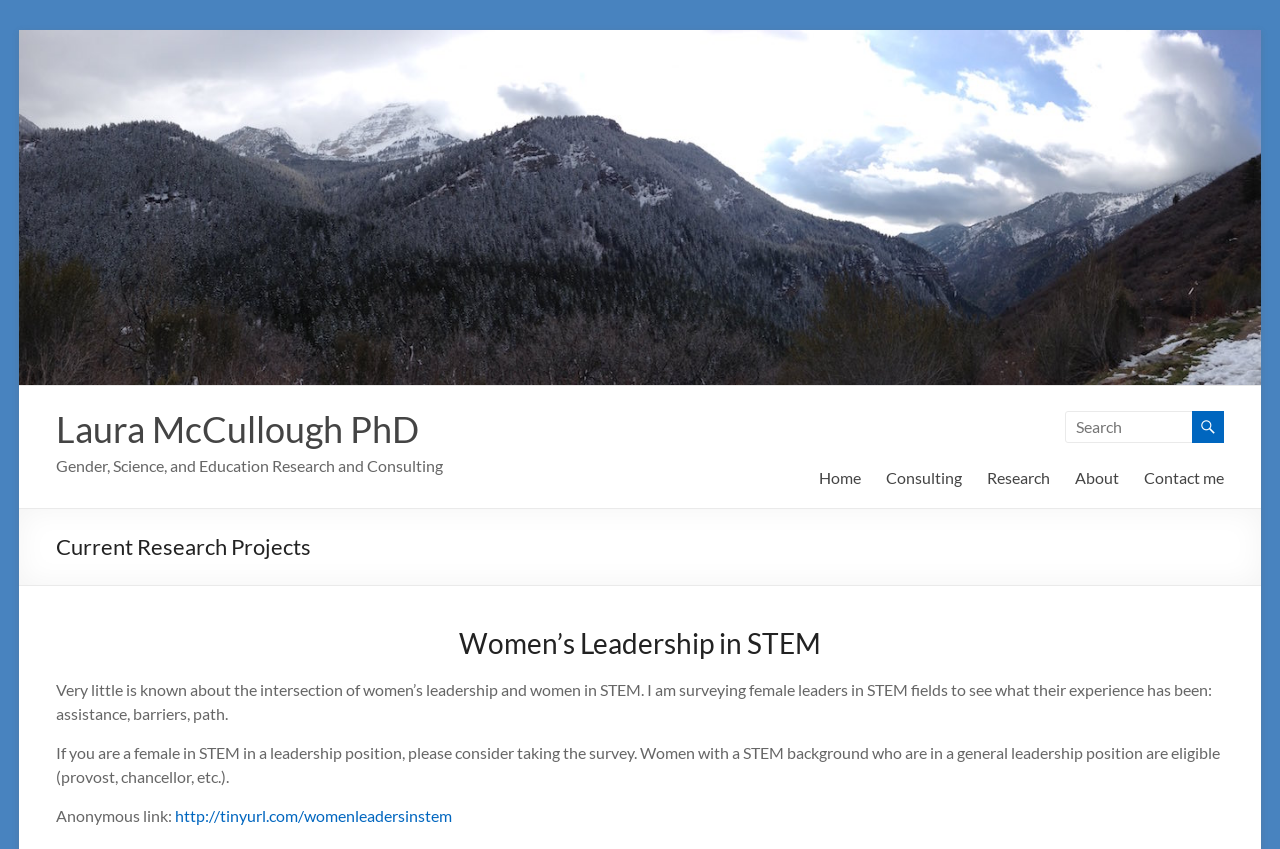Specify the bounding box coordinates for the region that must be clicked to perform the given instruction: "go to home page".

[0.639, 0.545, 0.672, 0.58]